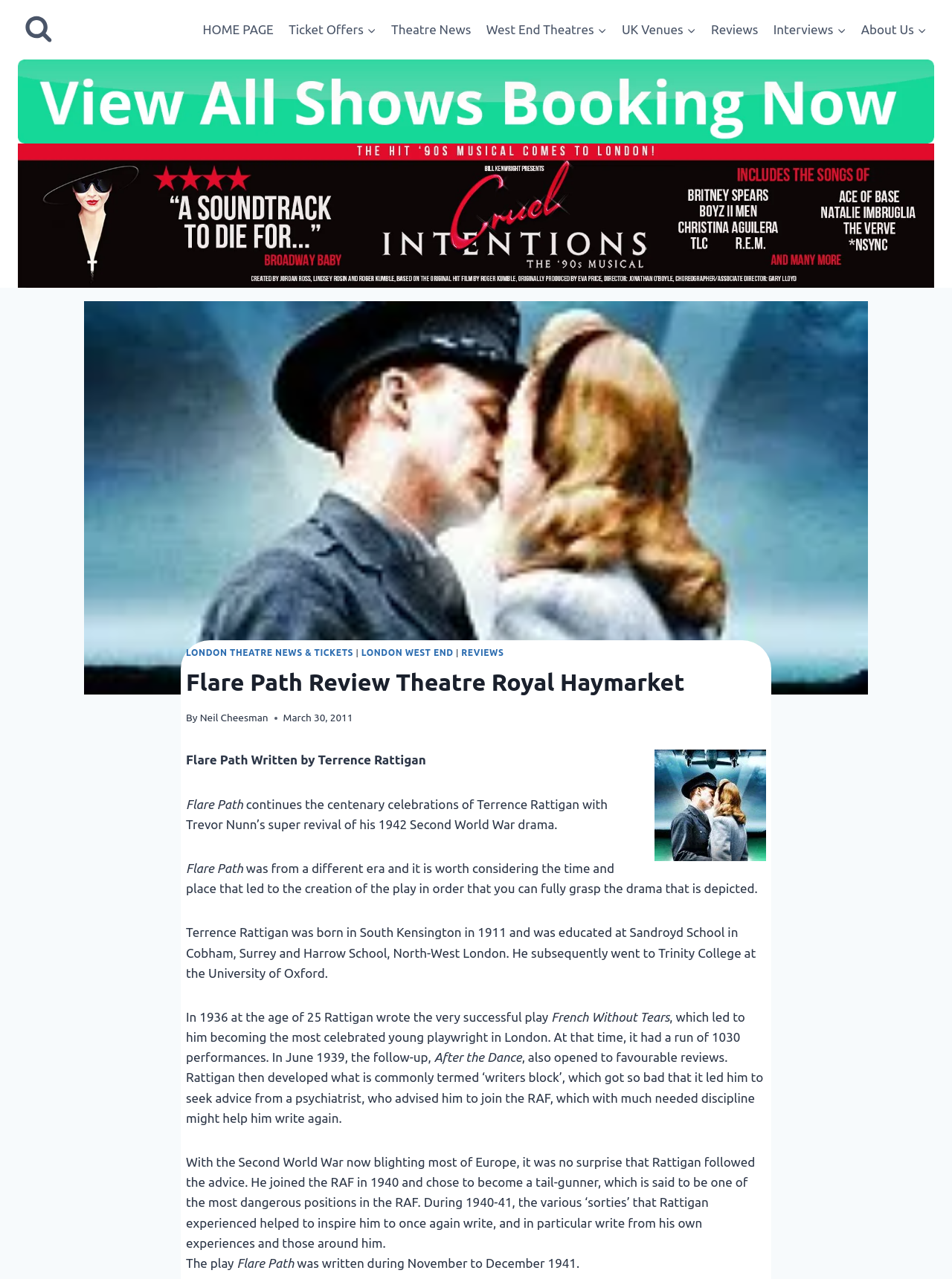Please find the bounding box for the UI element described by: "About UsExpand".

[0.896, 0.009, 0.981, 0.037]